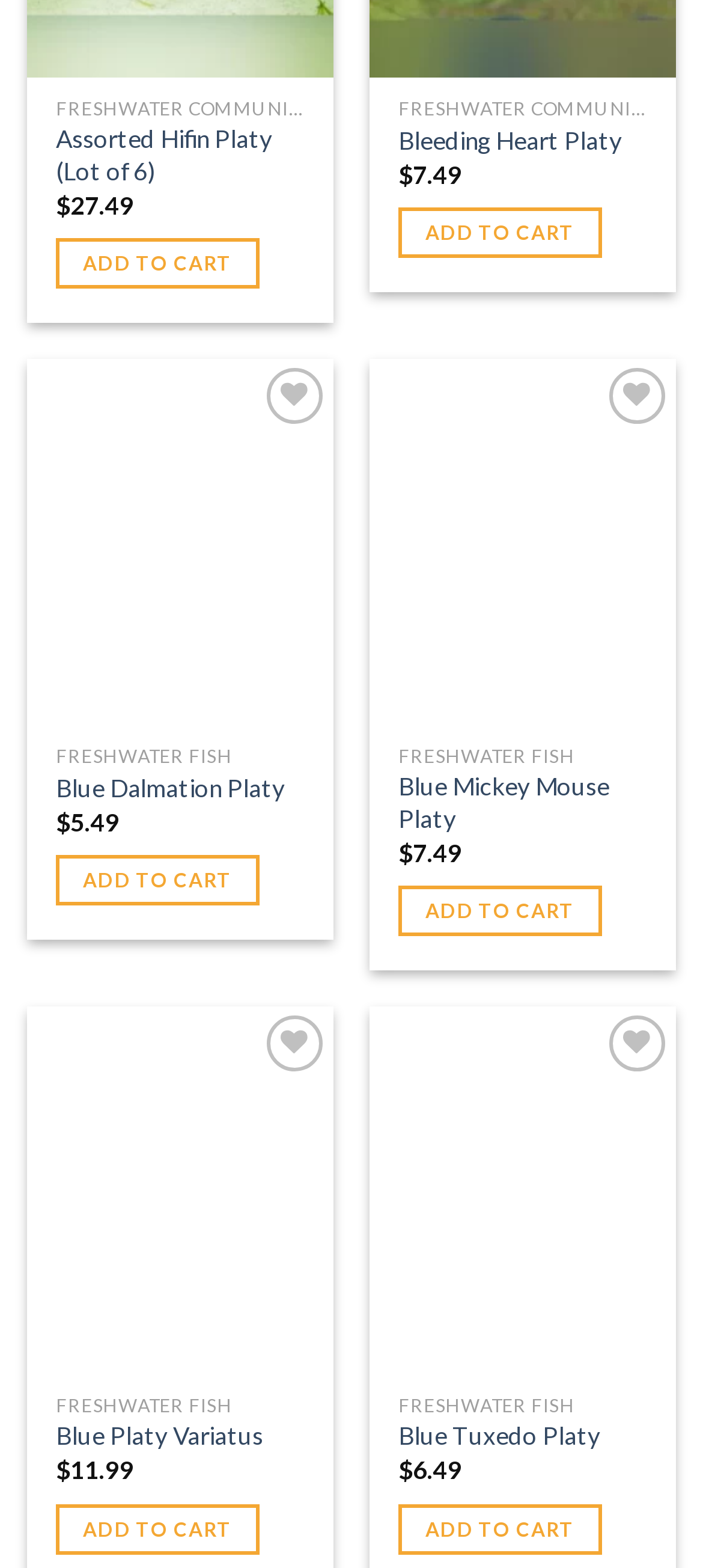Please predict the bounding box coordinates of the element's region where a click is necessary to complete the following instruction: "Add Assorted Hifin Platy to cart". The coordinates should be represented by four float numbers between 0 and 1, i.e., [left, top, right, bottom].

[0.08, 0.152, 0.369, 0.184]